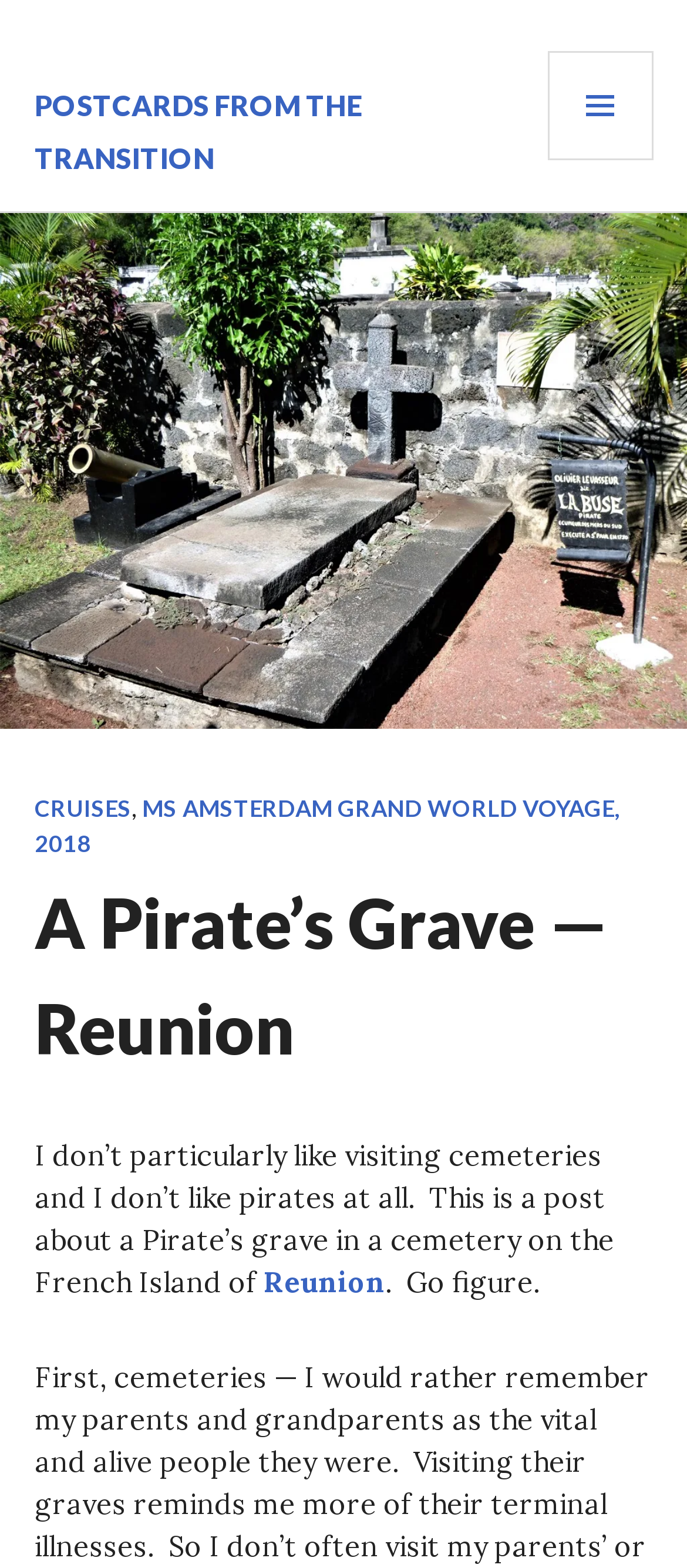What is the primary menu button icon?
Please provide a comprehensive answer based on the information in the image.

The button element has a description ' PRIMARY MENU' which indicates that the primary menu button icon is uf419.